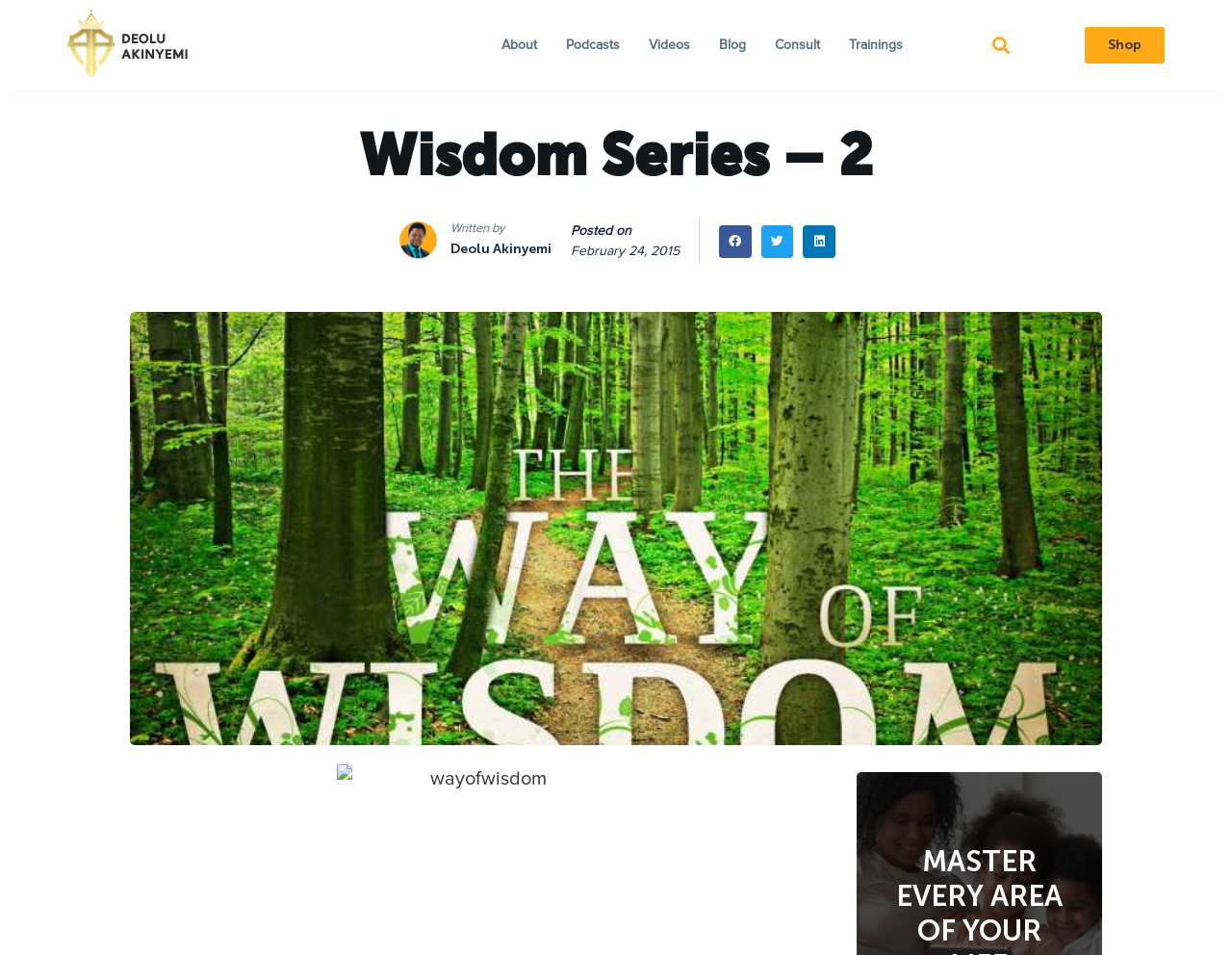Explain the webpage in detail, including its primary components.

The webpage is about the "Wisdom Series" by Deolu Akinyemi. At the top, there are several links to navigate to different sections of the website, including "About", "Podcasts", "Videos", "Blog", "Consult", "Trainings", and "Shop". These links are aligned horizontally and take up a significant portion of the top section of the page.

Below the navigation links, there is a search bar with a "Search" button. To the right of the search bar, there is a "Shop" link.

The main content of the page is headed by a large heading that reads "Wisdom Series – 2". Below this heading, there is an image with the text "Written by" next to it. The author's name, "Deolu Akinyemi", is written in a smaller text below the image. The date "February 24, 2015" is also displayed nearby.

There are three social media sharing buttons, "Share on facebook", "Share on twitter", and "Share on linkedin", aligned horizontally below the author's information.

The meta description mentions that the page is about wisdom and greatness, and how to avoid distractions. However, the content of the page does not provide a clear summary of the wisdom series, but rather serves as an introduction to the author and the series.